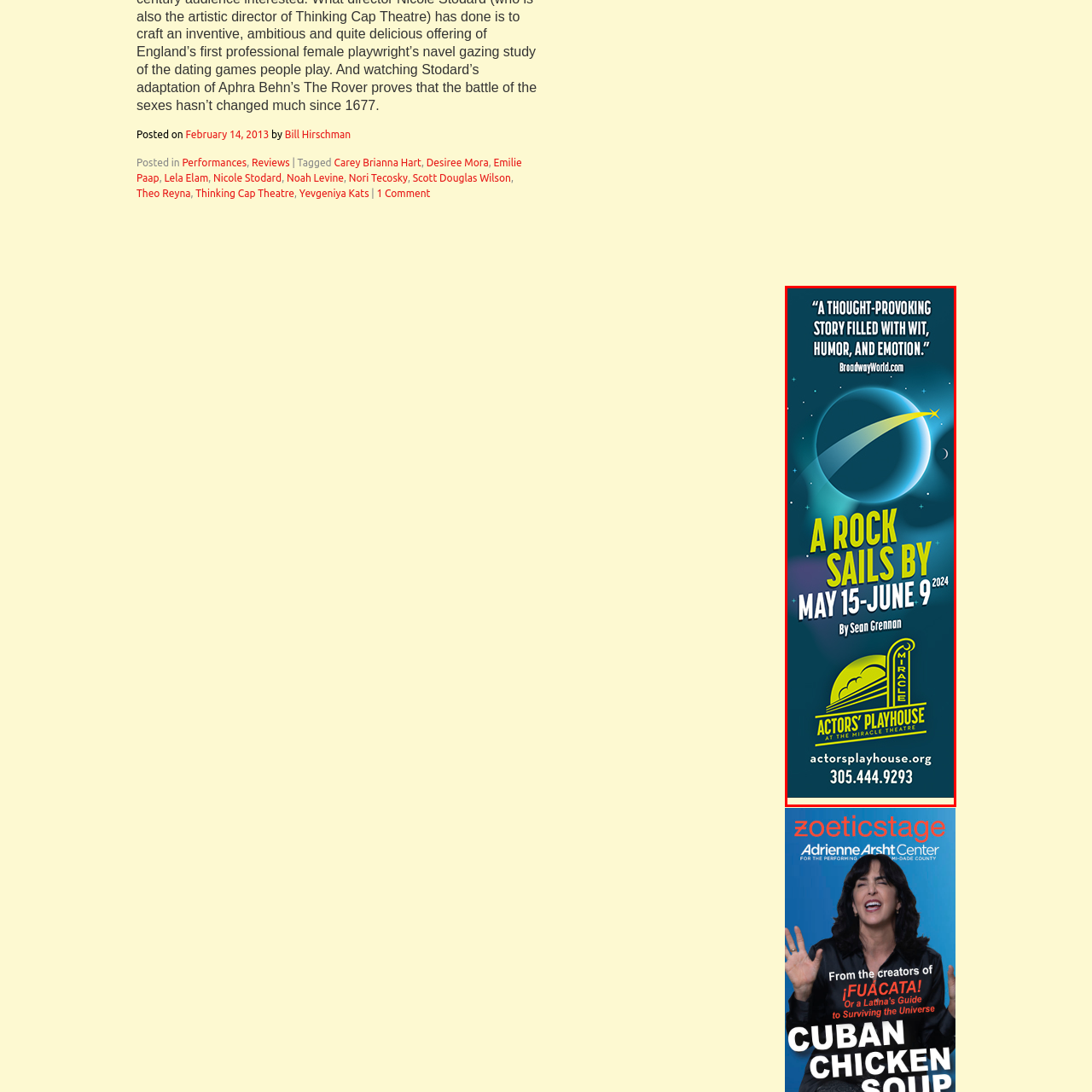Check the image highlighted by the red rectangle and provide a single word or phrase for the question:
What is the name of the venue where the play will be performed?

Actors’ Playhouse at the Miracle Theatre